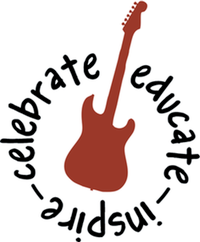What are the three key words surrounding the guitar?
Answer with a single word or short phrase according to what you see in the image.

Celebrate, educate, inspire